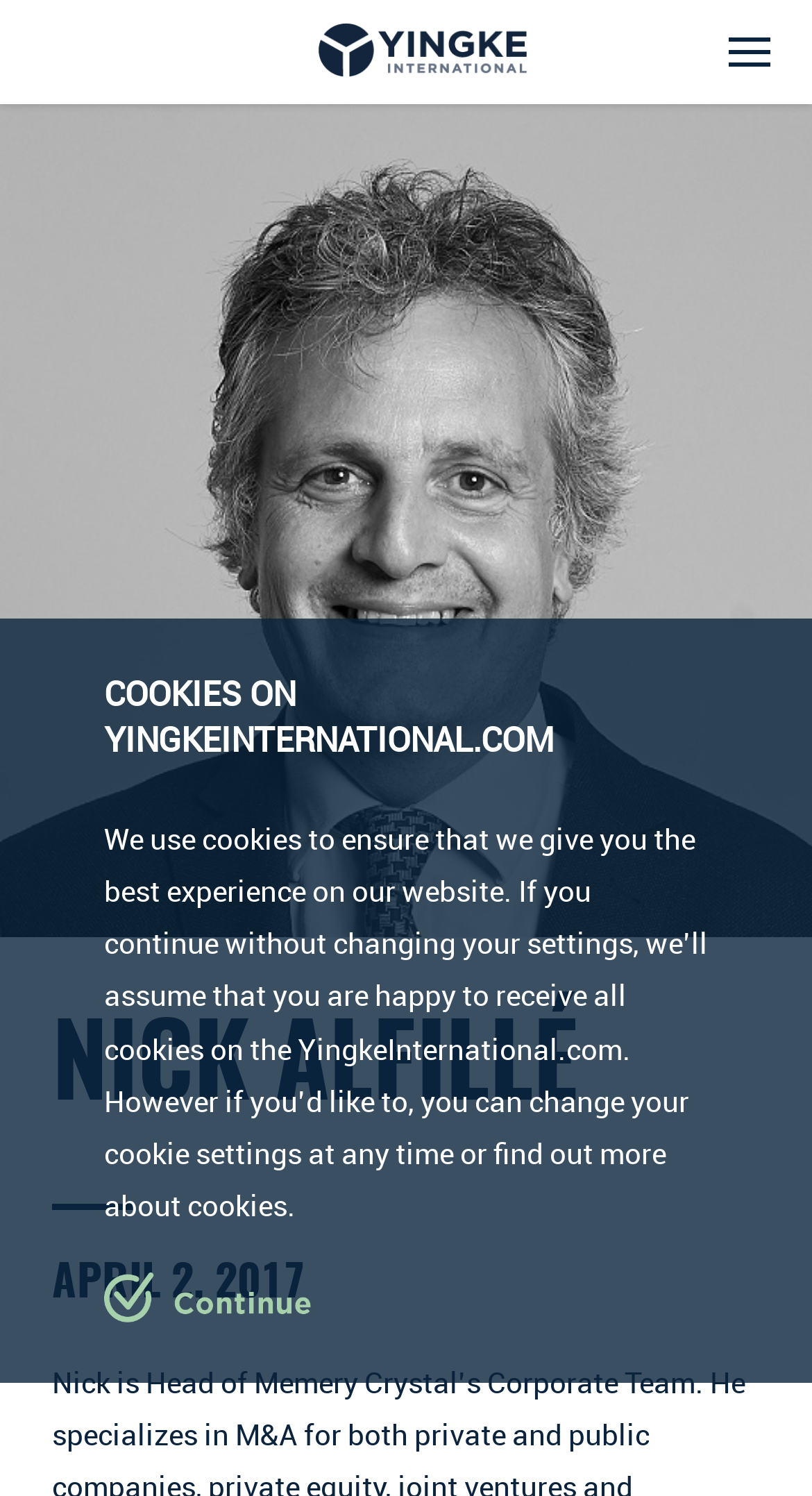Elaborate on the webpage's design and content in a detailed caption.

The webpage is about Nick Alfillé on Yingke International. At the top left, there is a layout table with a link containing an image. Below this, on the right side, there is another layout table. 

In the middle of the page, there is a heading "COOKIES ON YINGKEINTERNATIONAL.COM" followed by a paragraph of text explaining the website's cookie policy. Below this text, there is an image. 

Further down the page, there is a layout table spanning the entire width. Within this table, there are two headings: "NICK ALFILLÉ" and "APRIL 2, 2017", which are positioned on top of each other. The "NICK ALFILLÉ" heading is above the "APRIL 2, 2017" heading.